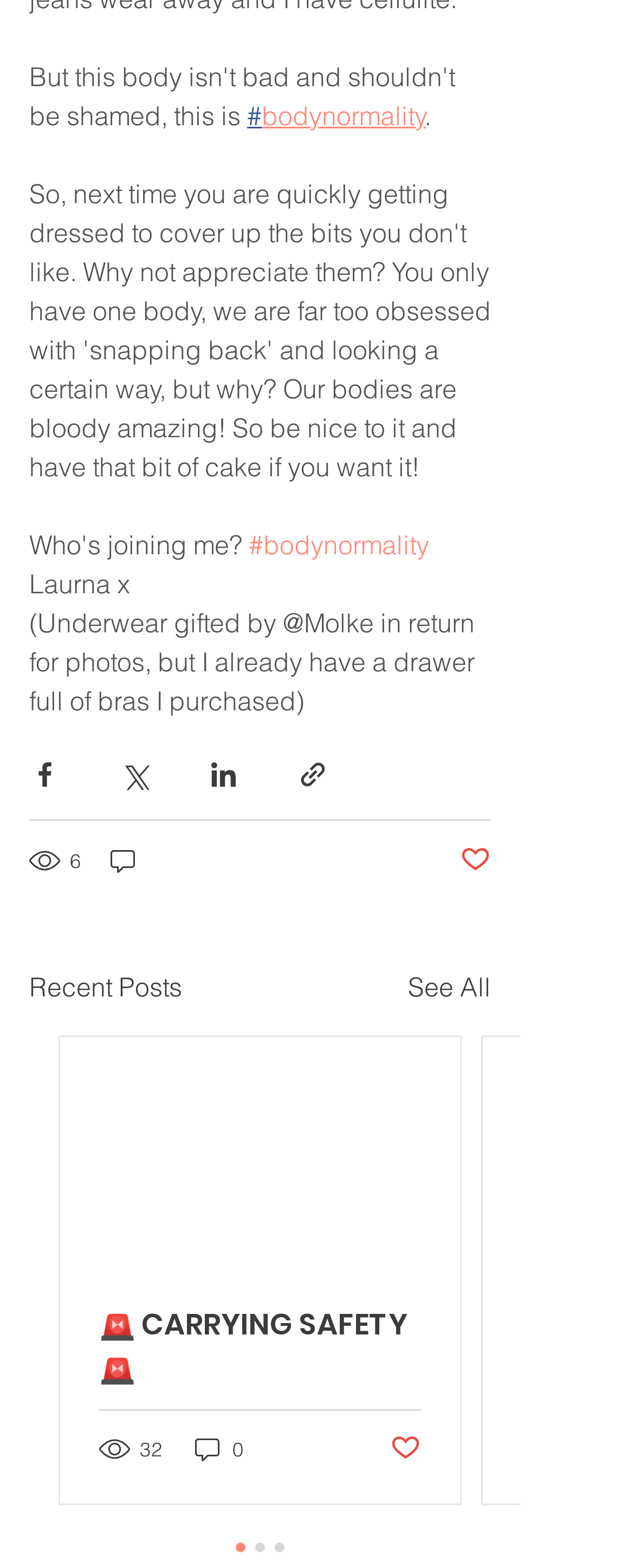Please identify the bounding box coordinates of the element's region that I should click in order to complete the following instruction: "Click the See All link". The bounding box coordinates consist of four float numbers between 0 and 1, i.e., [left, top, right, bottom].

[0.644, 0.617, 0.774, 0.642]